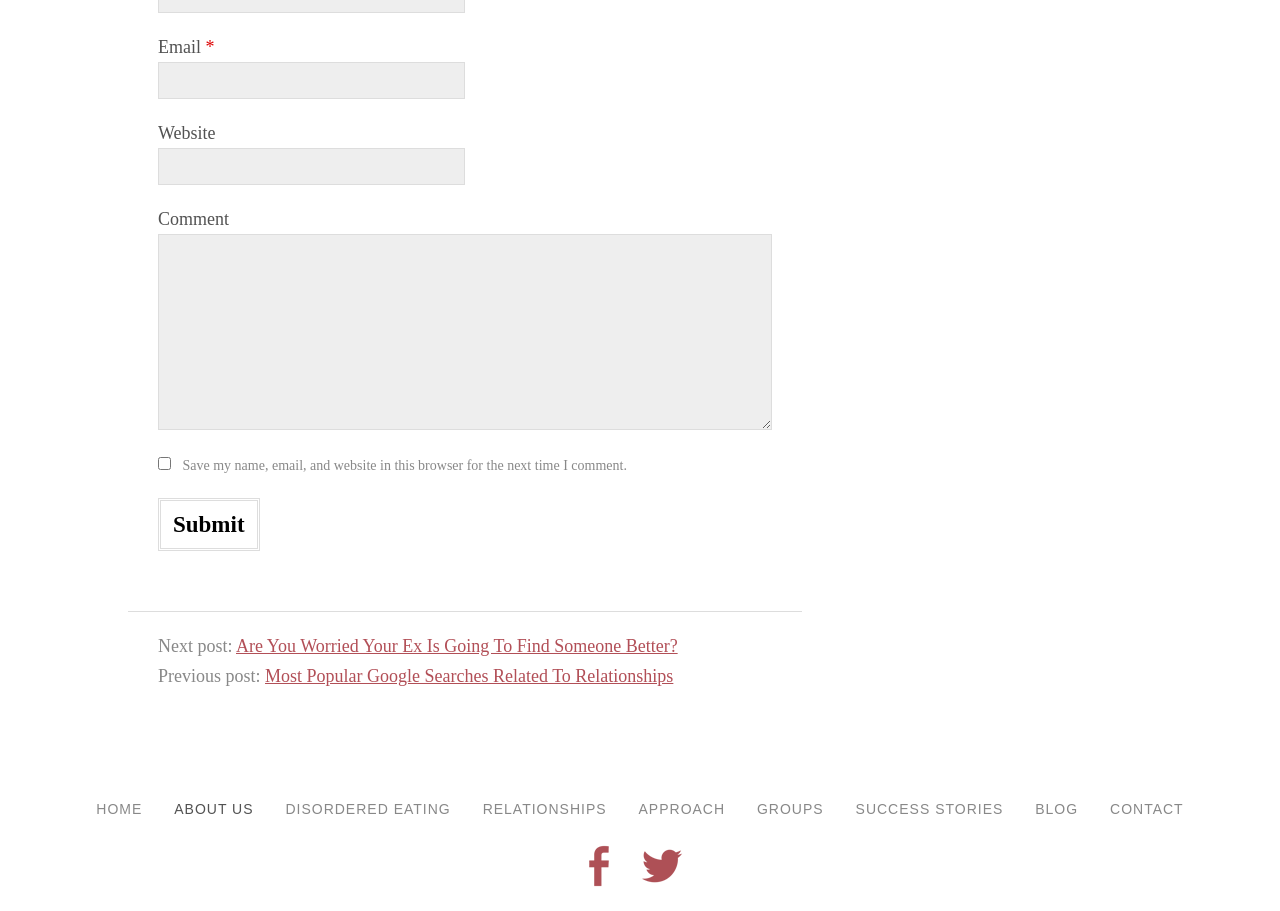Highlight the bounding box coordinates of the region I should click on to meet the following instruction: "Go to the home page".

[0.064, 0.867, 0.122, 0.909]